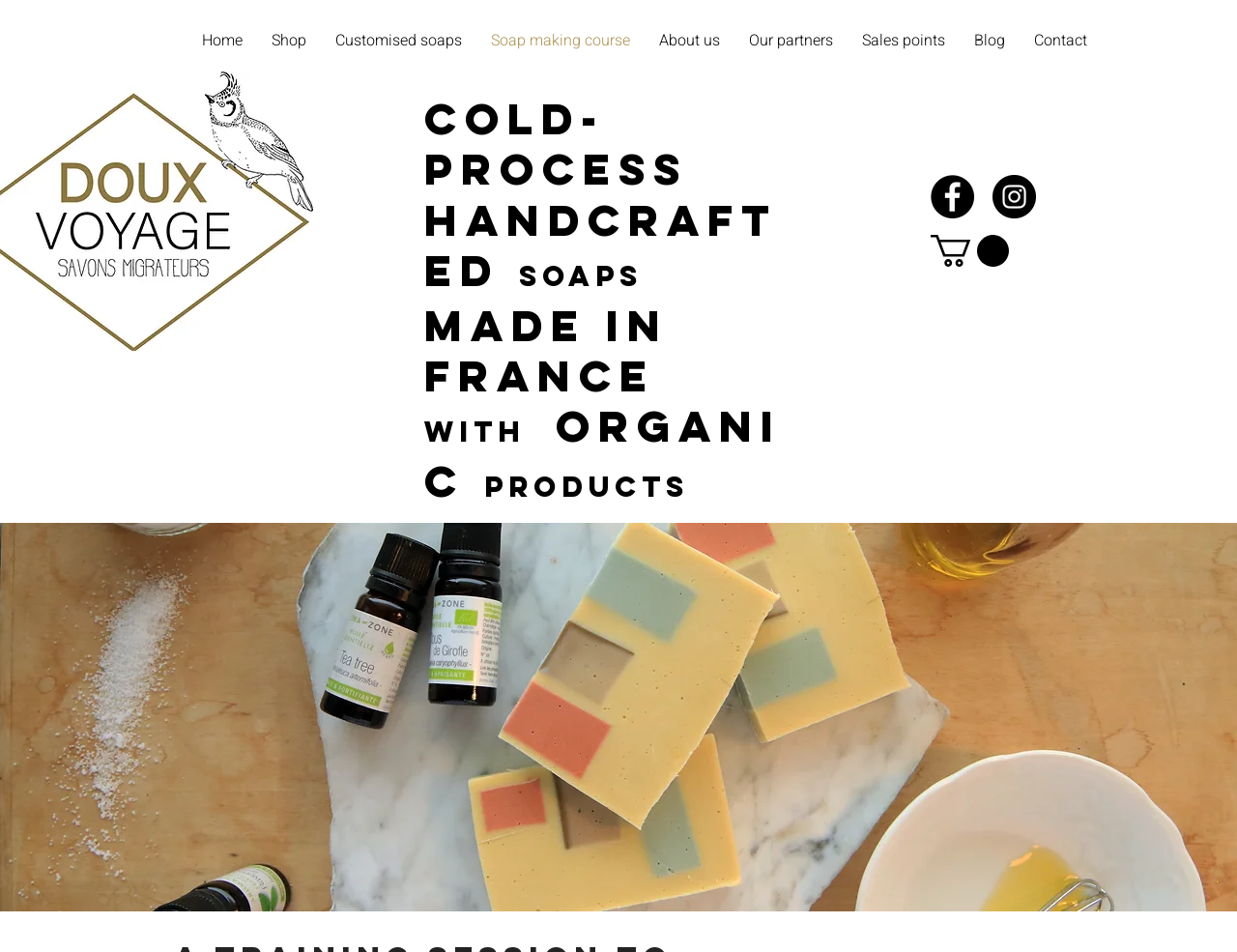Bounding box coordinates are to be given in the format (top-left x, top-left y, bottom-right x, bottom-right y). All values must be floating point numbers between 0 and 1. Provide the bounding box coordinate for the UI element described as: aria-label="Facebook"

[0.752, 0.184, 0.788, 0.229]